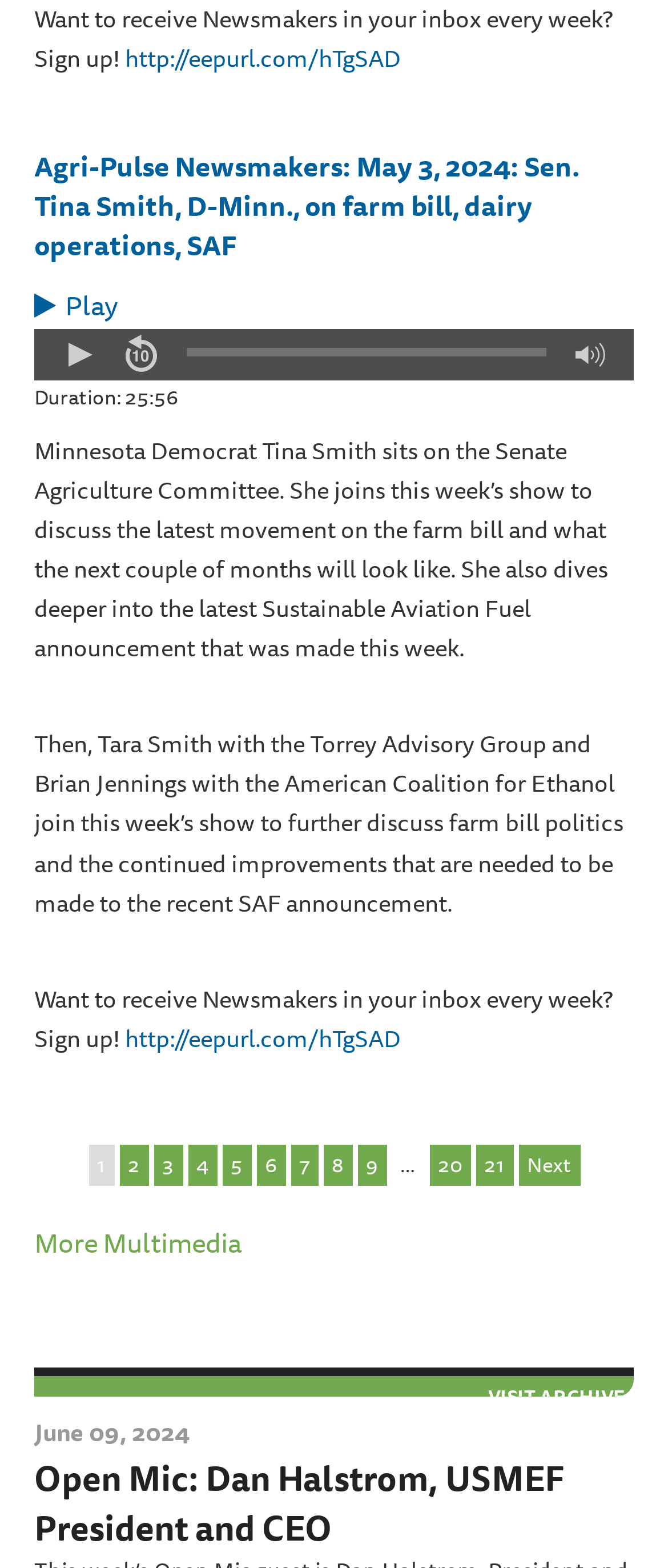Identify the bounding box coordinates of the region I need to click to complete this instruction: "Go to page 2".

[0.178, 0.73, 0.222, 0.756]